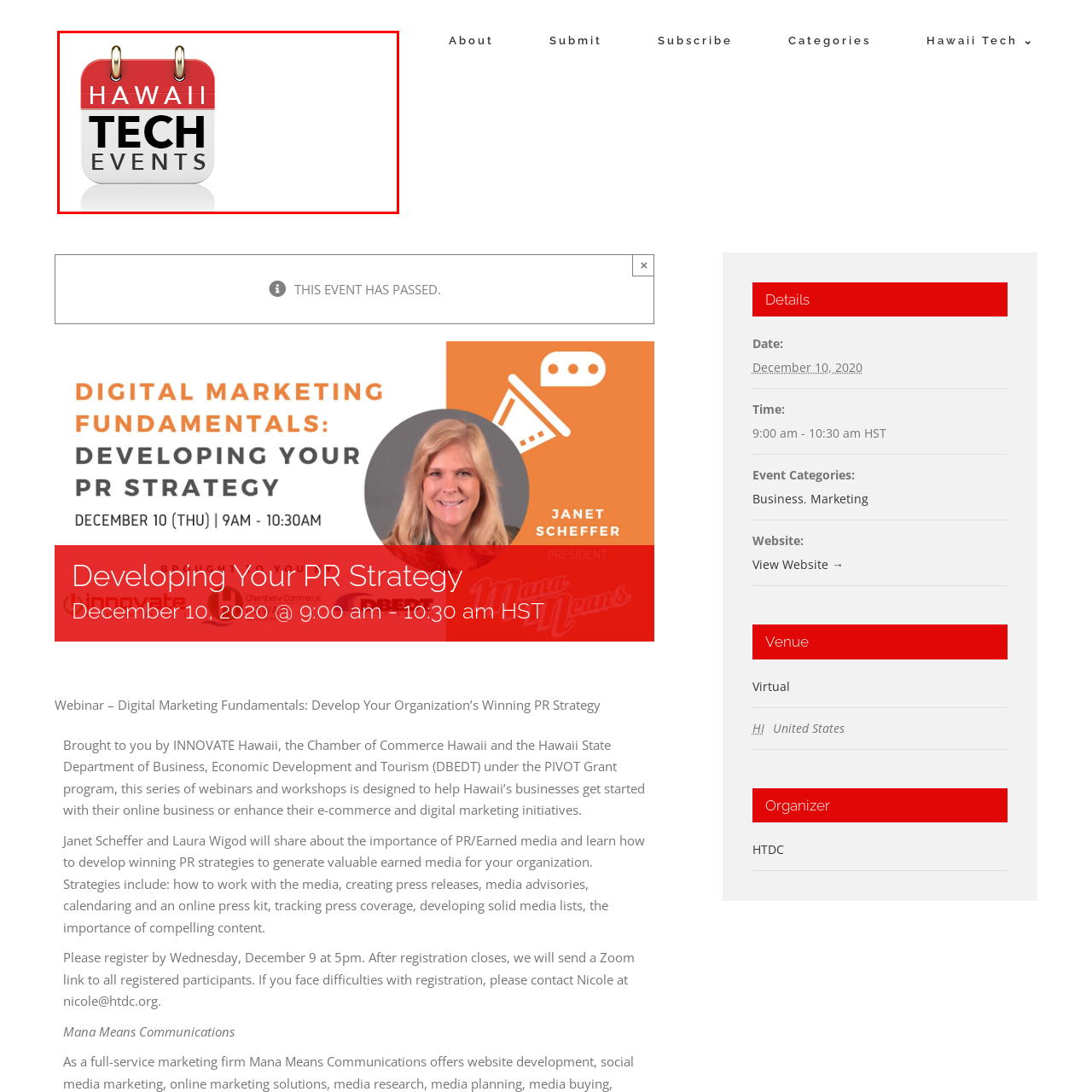Elaborate on the contents of the image marked by the red border.

The image features the logo of "Hawaii Tech Events," designed in a calendar motif. The logo consists of a bold, black font that prominently displays "TECH EVENTS" beneath the word "HAWAII" in a smaller, white font, all set against a vibrant red and white background. The design is complemented by two metallic rings at the top, giving it the appearance of a hanging calendar, symbolizing organization and scheduling. This logo represents a platform dedicated to promoting technology-related events in Hawaii, reflecting a commitment to foster innovation and networking within the local tech community.